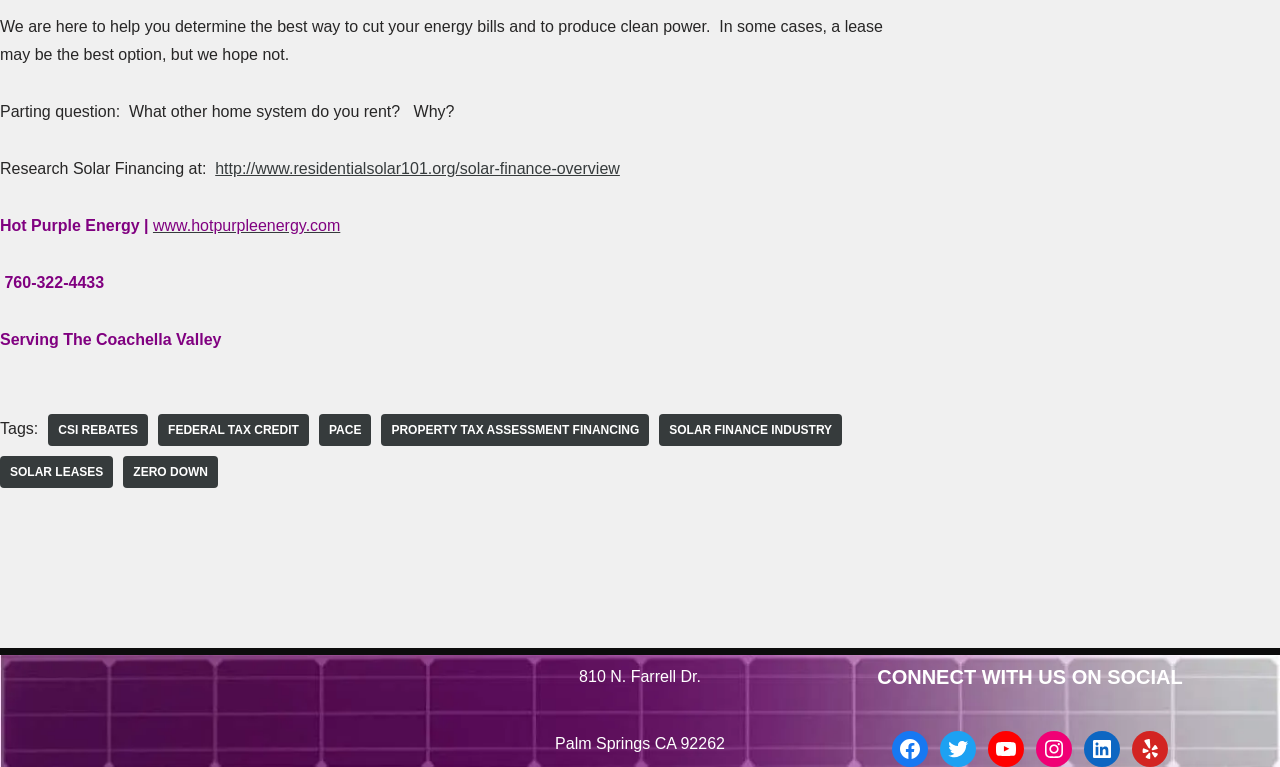Find the bounding box coordinates for the area that should be clicked to accomplish the instruction: "Explore the CSI REBATES link".

[0.038, 0.539, 0.116, 0.581]